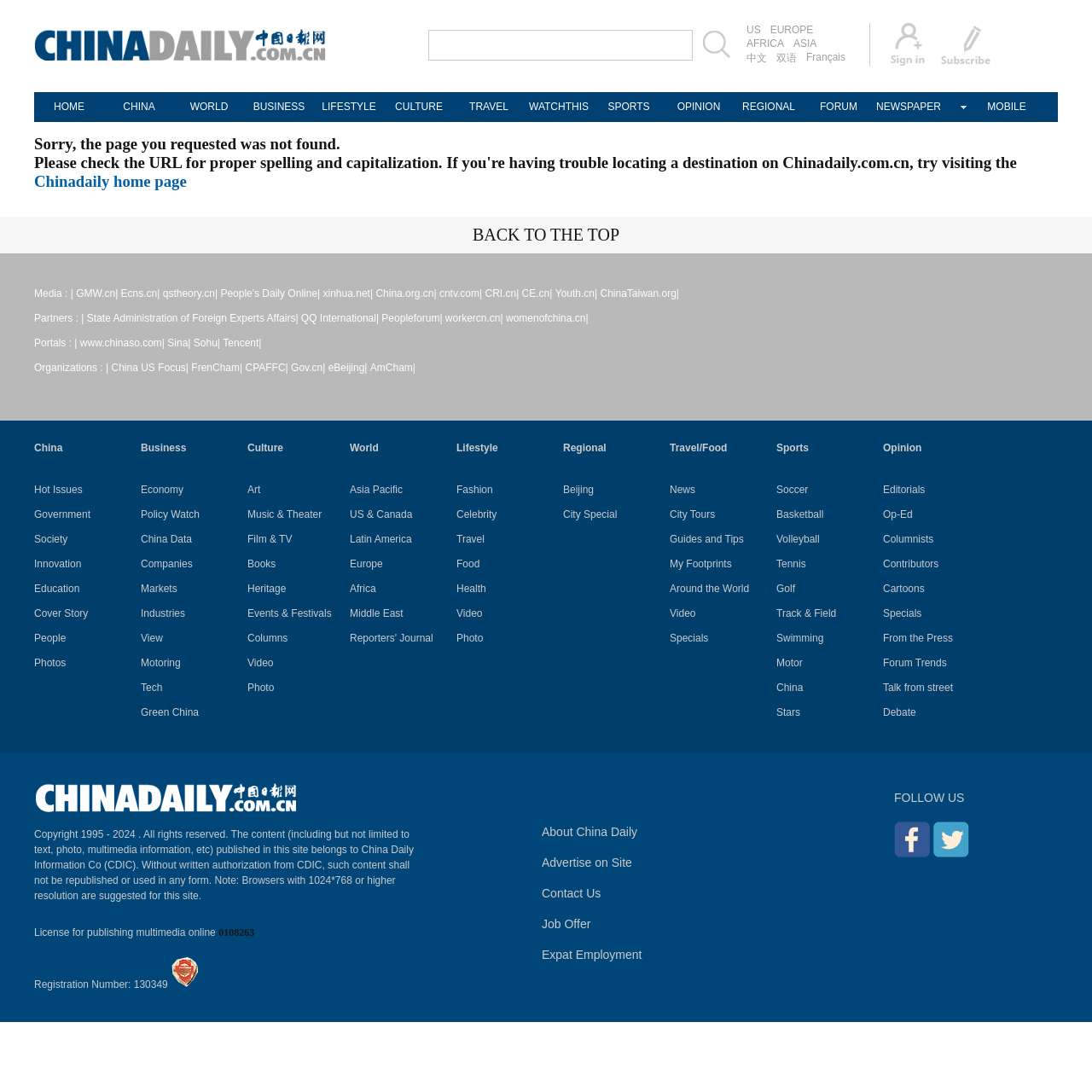Provide the bounding box coordinates of the area you need to click to execute the following instruction: "Visit the Chinadaily home page".

[0.031, 0.158, 0.171, 0.174]